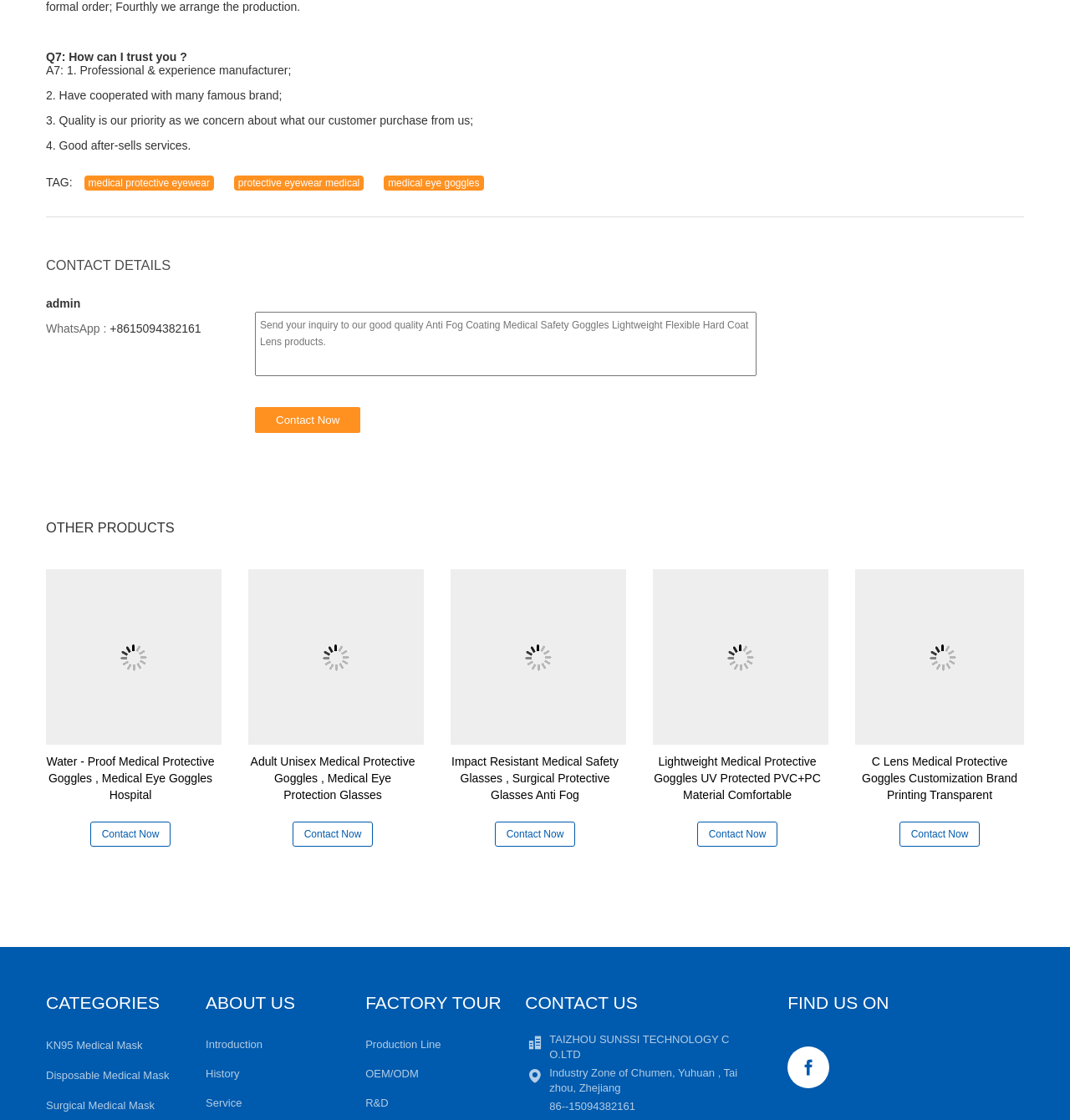Please identify the bounding box coordinates of the clickable region that I should interact with to perform the following instruction: "Check the 'OTHER PRODUCTS' section". The coordinates should be expressed as four float numbers between 0 and 1, i.e., [left, top, right, bottom].

[0.043, 0.464, 0.163, 0.478]